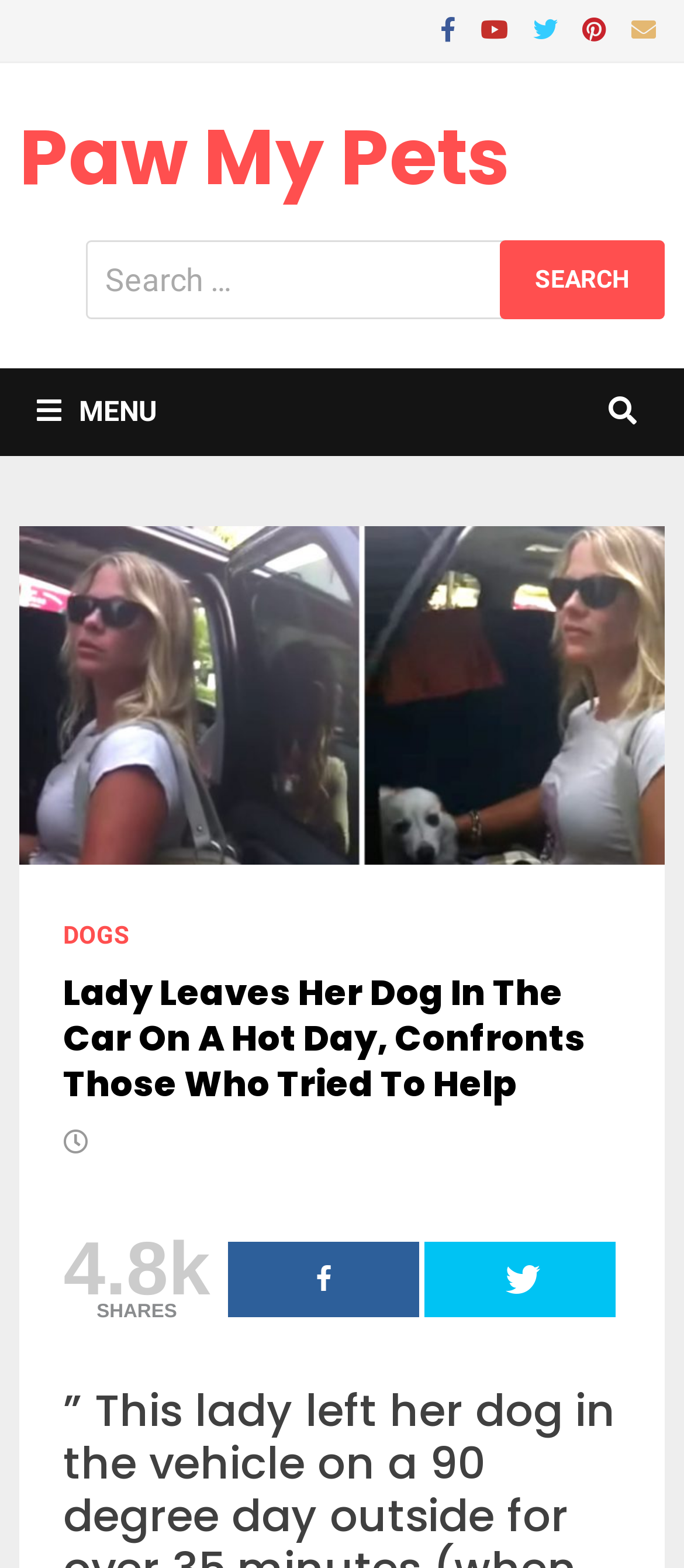Please specify the bounding box coordinates in the format (top-left x, top-left y, bottom-right x, bottom-right y), with all values as floating point numbers between 0 and 1. Identify the bounding box of the UI element described by: Paw My Pets

[0.029, 0.066, 0.744, 0.134]